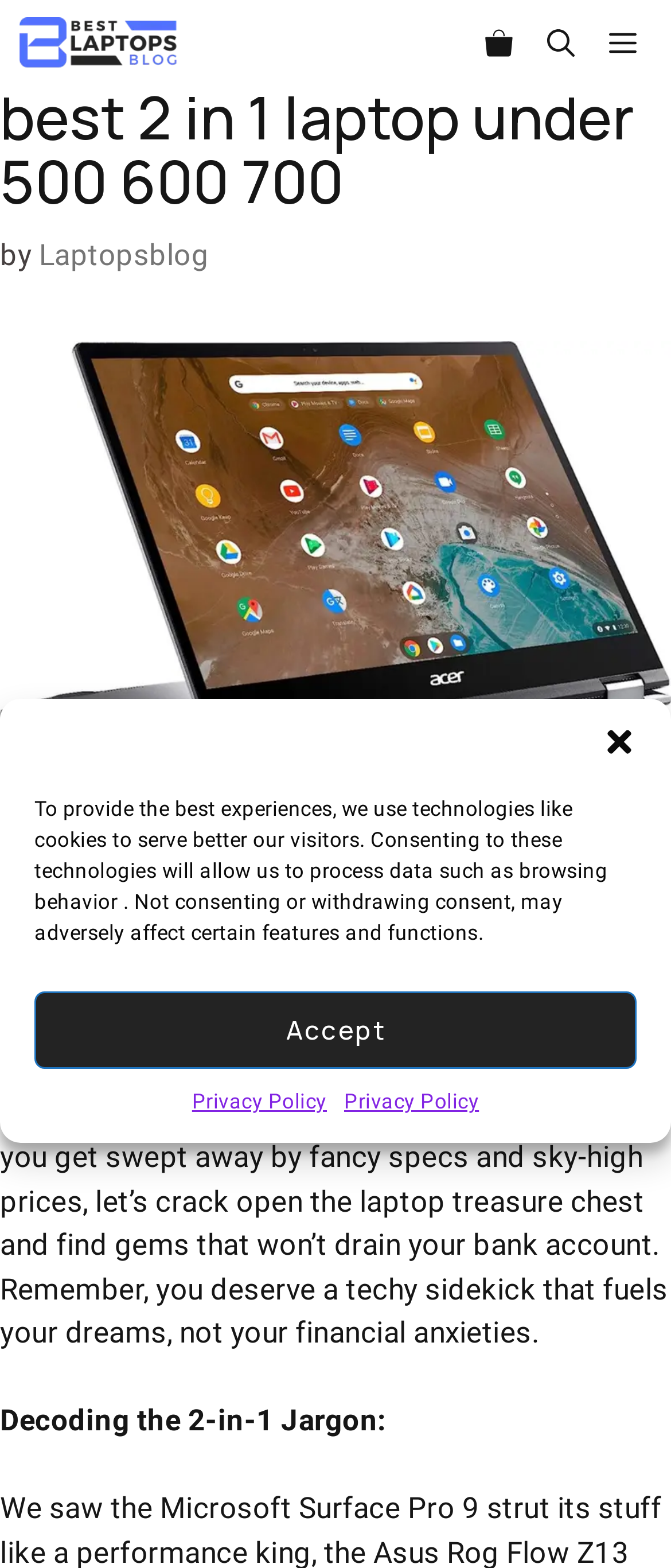Provide the bounding box coordinates of the area you need to click to execute the following instruction: "Search for something".

[0.79, 0.0, 0.882, 0.055]